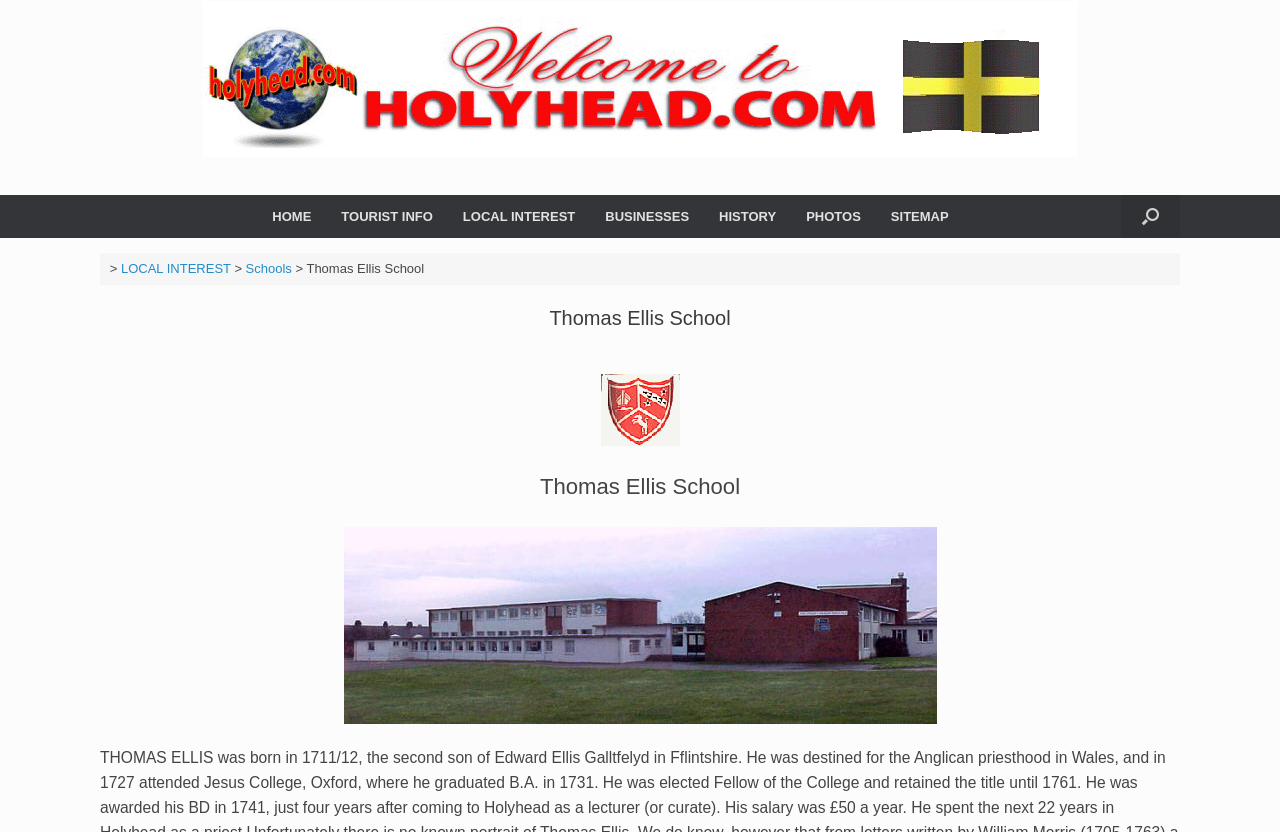Identify the bounding box coordinates of the section that should be clicked to achieve the task described: "open the search".

[0.876, 0.234, 0.922, 0.286]